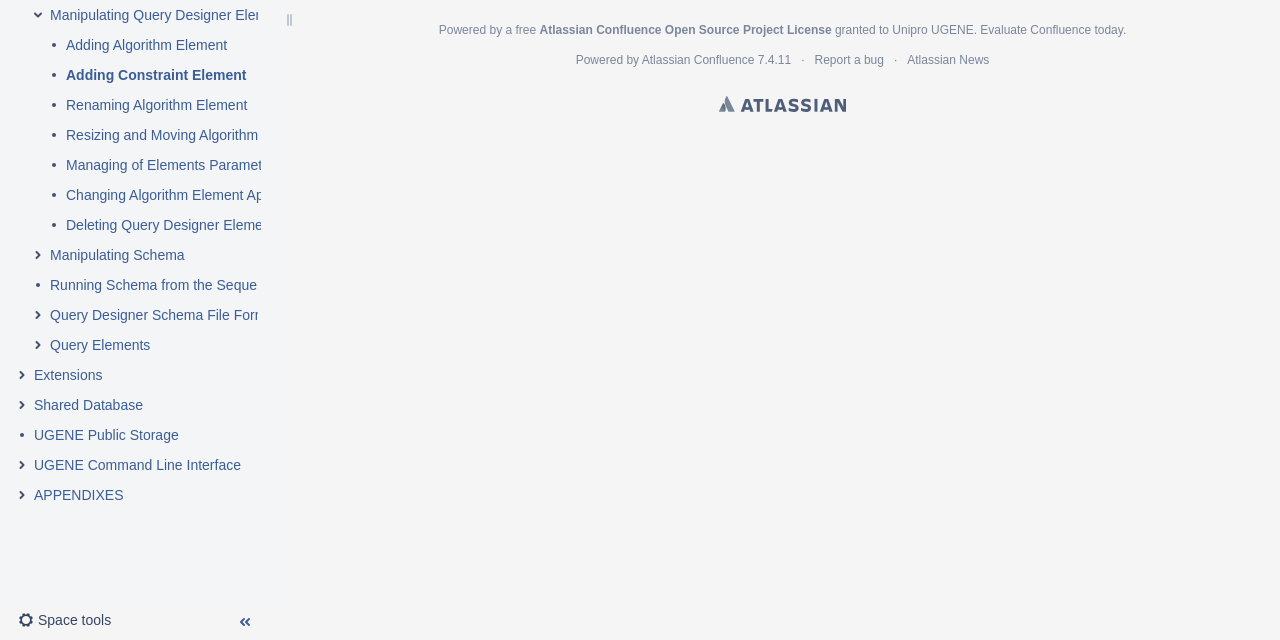Determine the bounding box coordinates for the UI element matching this description: "Adding Constraint Element".

[0.052, 0.102, 0.193, 0.133]